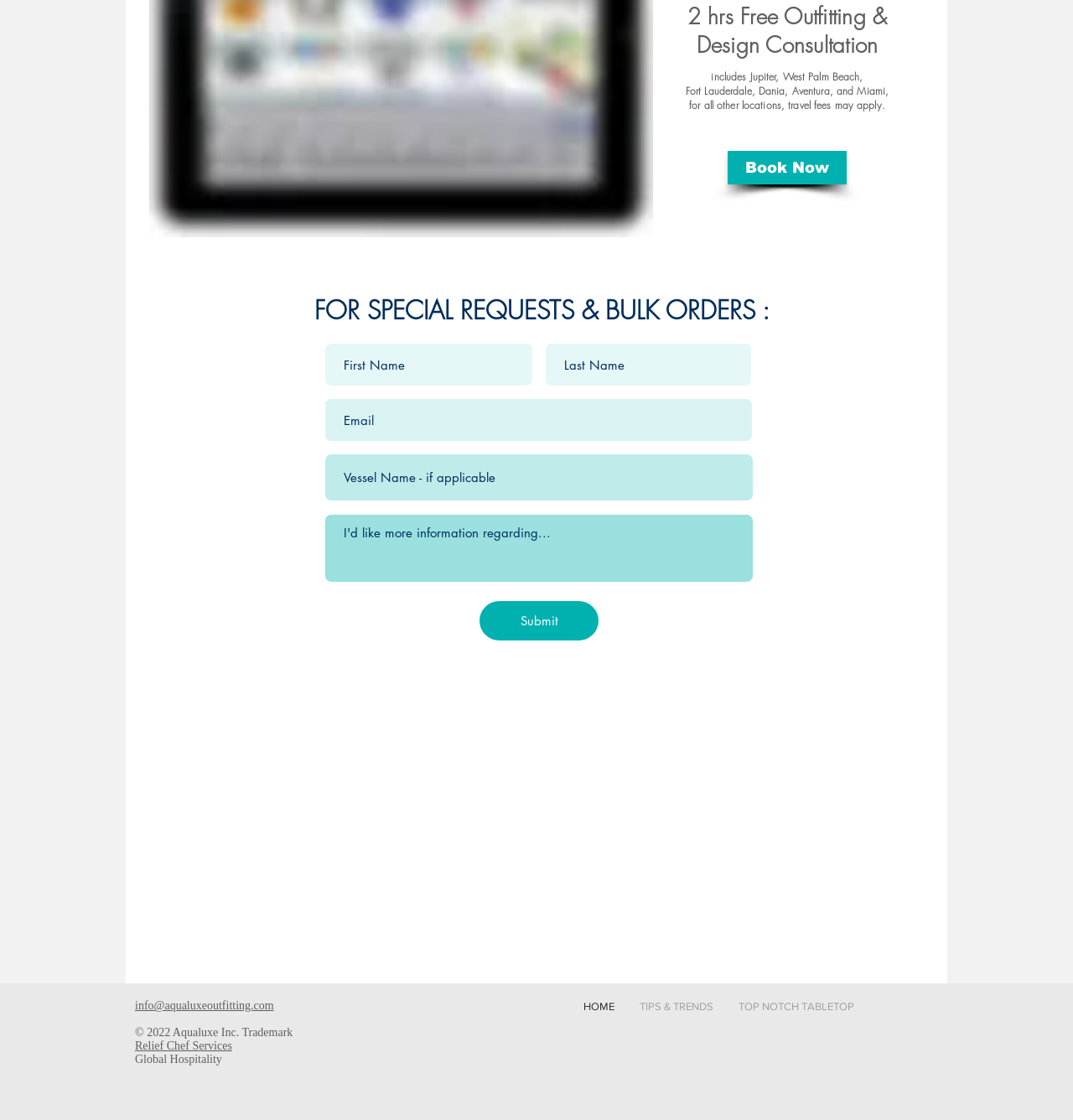Determine the bounding box coordinates for the area you should click to complete the following instruction: "Enter first name".

[0.303, 0.307, 0.496, 0.344]